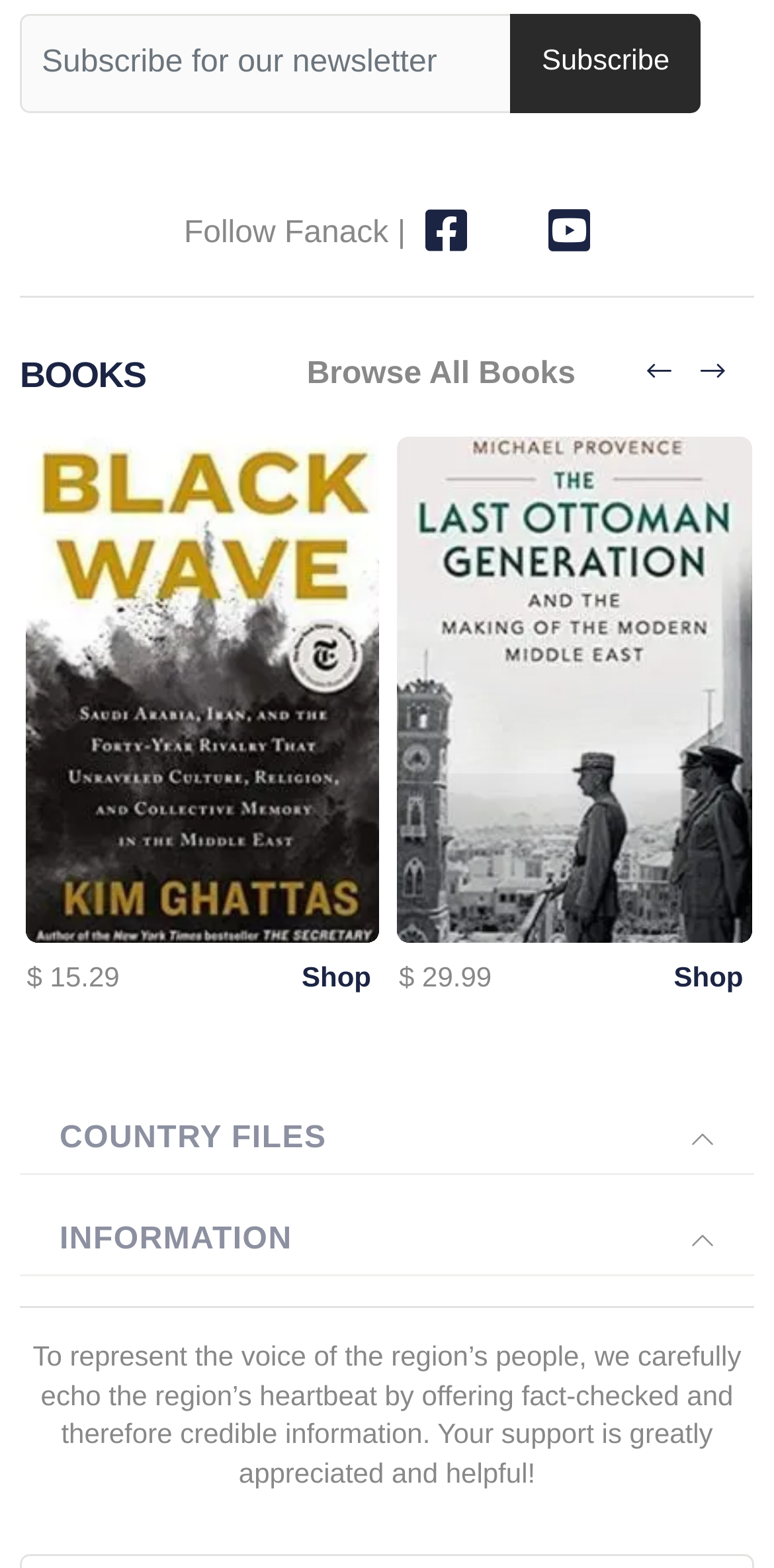How many book titles are displayed on the webpage?
Give a single word or phrase as your answer by examining the image.

2